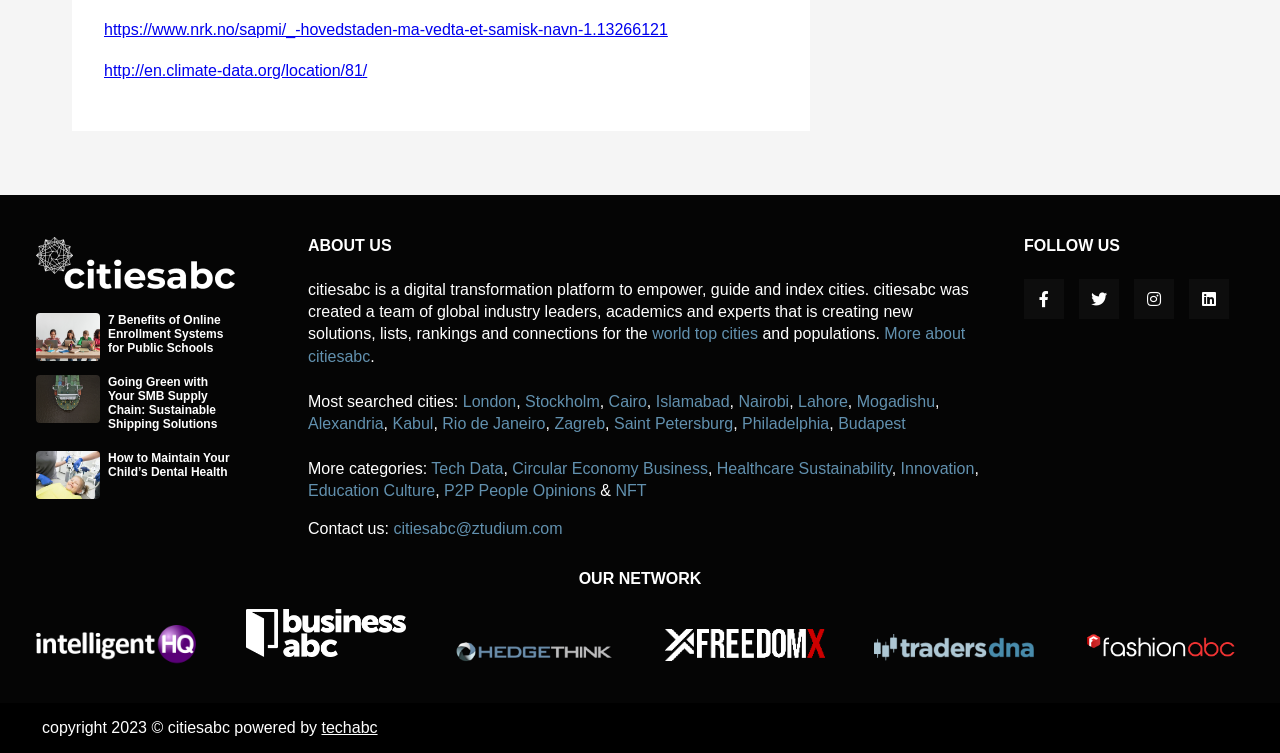Find and specify the bounding box coordinates that correspond to the clickable region for the instruction: "Learn more about world top cities".

[0.51, 0.432, 0.592, 0.455]